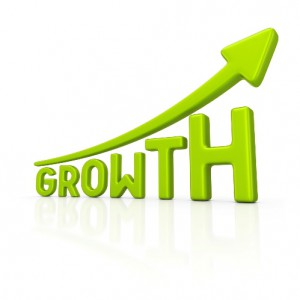Using the information from the screenshot, answer the following question thoroughly:
What does the upward arrow symbolize?

According to the caption, the upward arrow accentuating the 'H' in 'GROWTH' symbolizes progress and development, which are themes related to growth strategies and analytical insights.